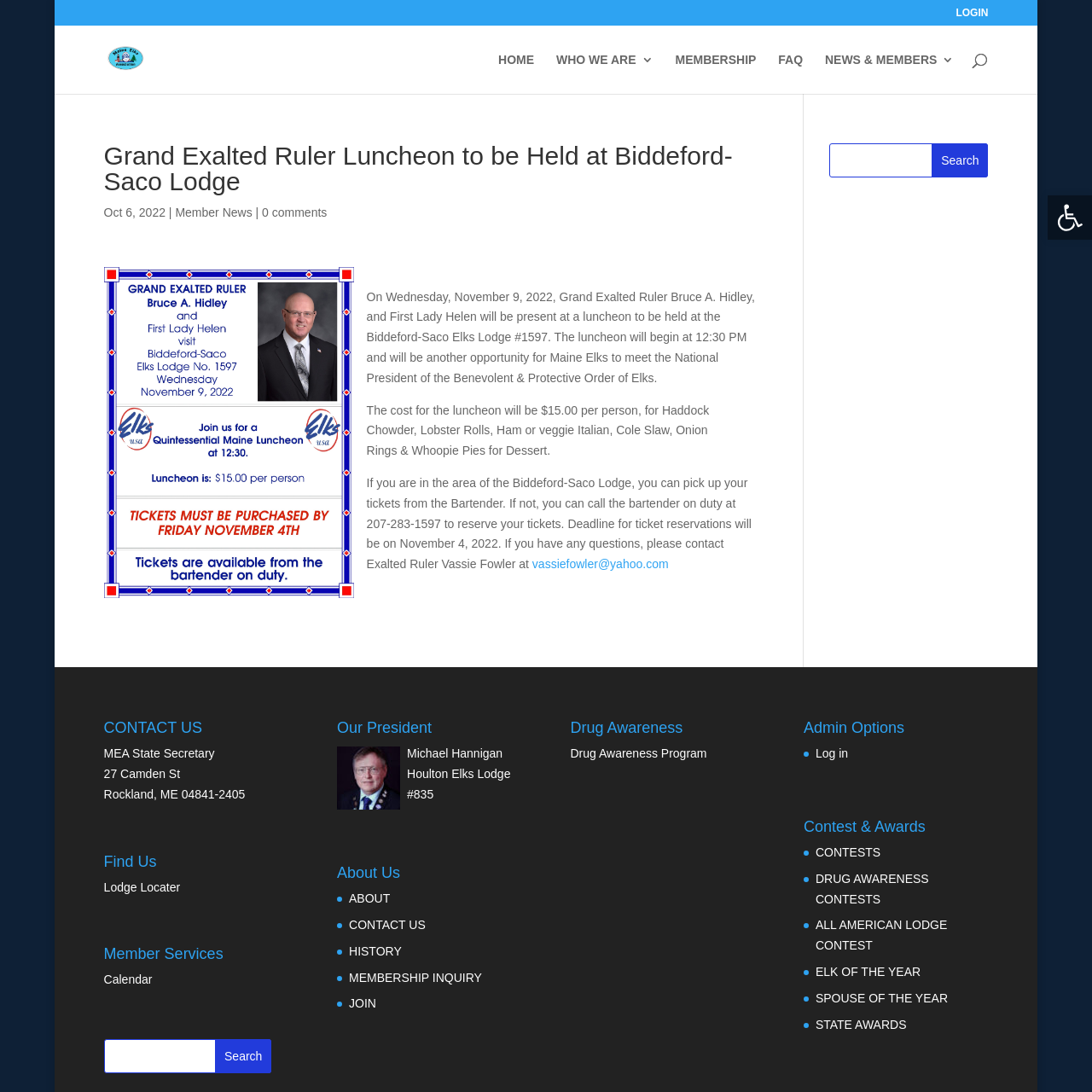Show the bounding box coordinates of the element that should be clicked to complete the task: "Search for something".

[0.095, 0.023, 0.905, 0.024]